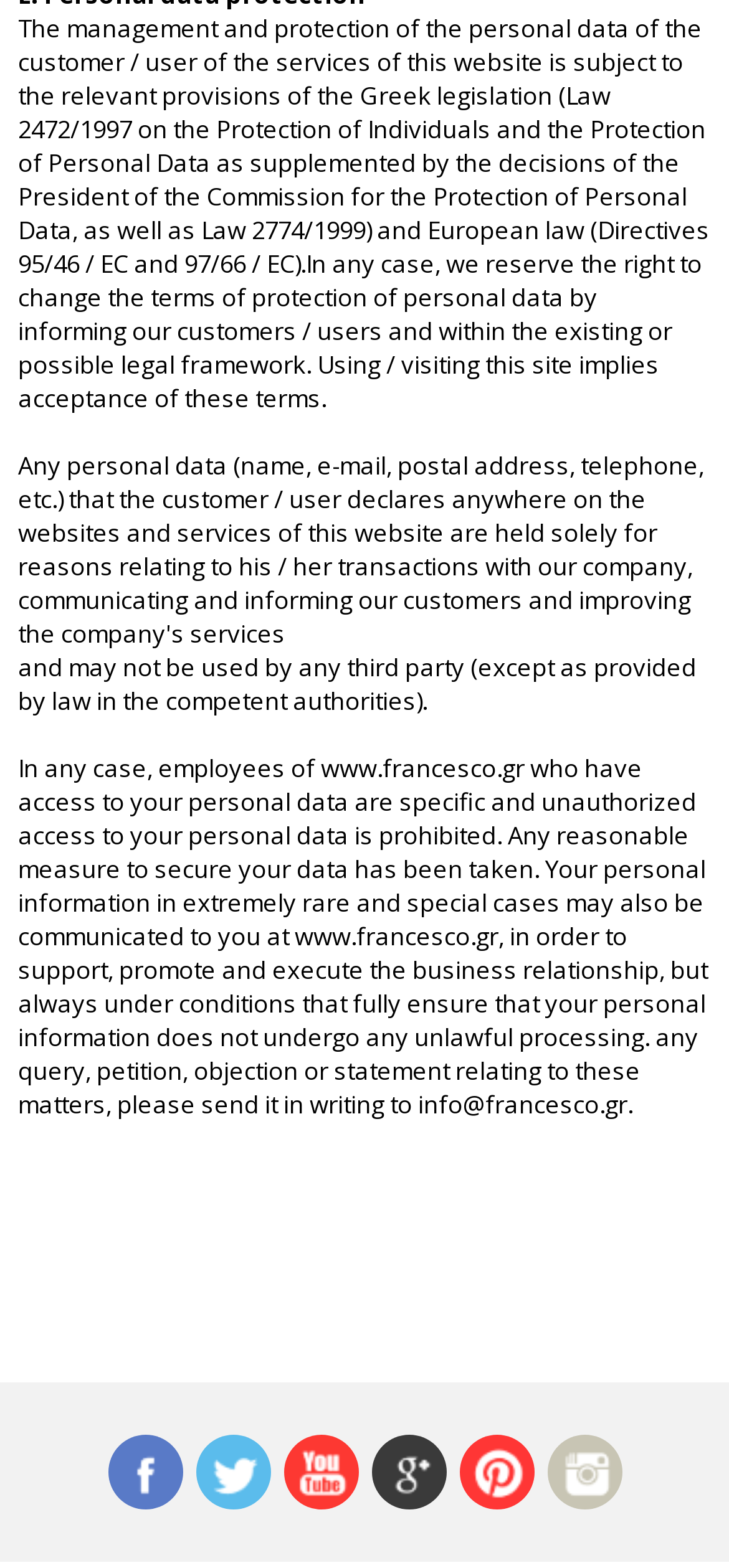From the screenshot, find the bounding box of the UI element matching this description: "youtube". Supply the bounding box coordinates in the form [left, top, right, bottom], each a float between 0 and 1.

[0.388, 0.915, 0.491, 0.963]